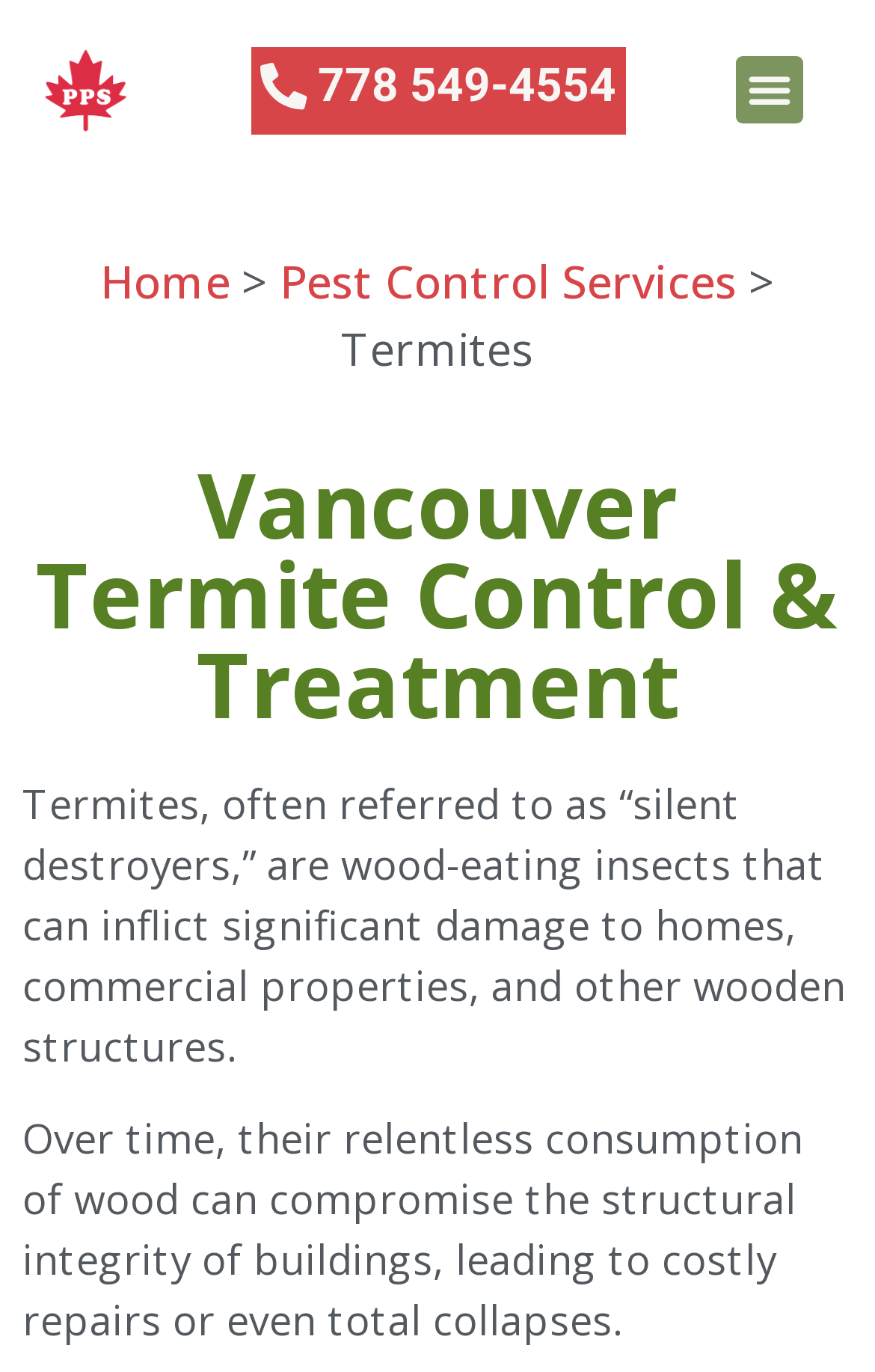Write a detailed summary of the webpage.

The webpage is about termite treatment and control services in Vancouver, specifically highlighting the importance of exterminating and controlling termites to prevent serious damage to building structures. 

At the top left of the page, there is a logo of Perfect Pest Solutions (PPS) with a link to the company's website. Next to the logo, on the top right, is a phone number "778 549-4554" with a link to contact the company. 

On the top right corner, there is a menu toggle button that allows users to navigate through the website. Below the menu toggle button, there is a navigation bar with breadcrumbs, showing the current page's location within the website. The navigation bar has links to the "Home" page, "Pest Control Services" page, and the current page, "Termites". 

The main content of the page starts with a heading "Vancouver Termite Control & Treatment" at the top center. Below the heading, there is a paragraph of text that explains the dangers of termites, describing them as "silent destroyers" that can cause significant damage to homes and commercial properties. 

Another paragraph of text follows, elaborating on the consequences of termite infestation, including costly repairs or even total collapses of buildings.